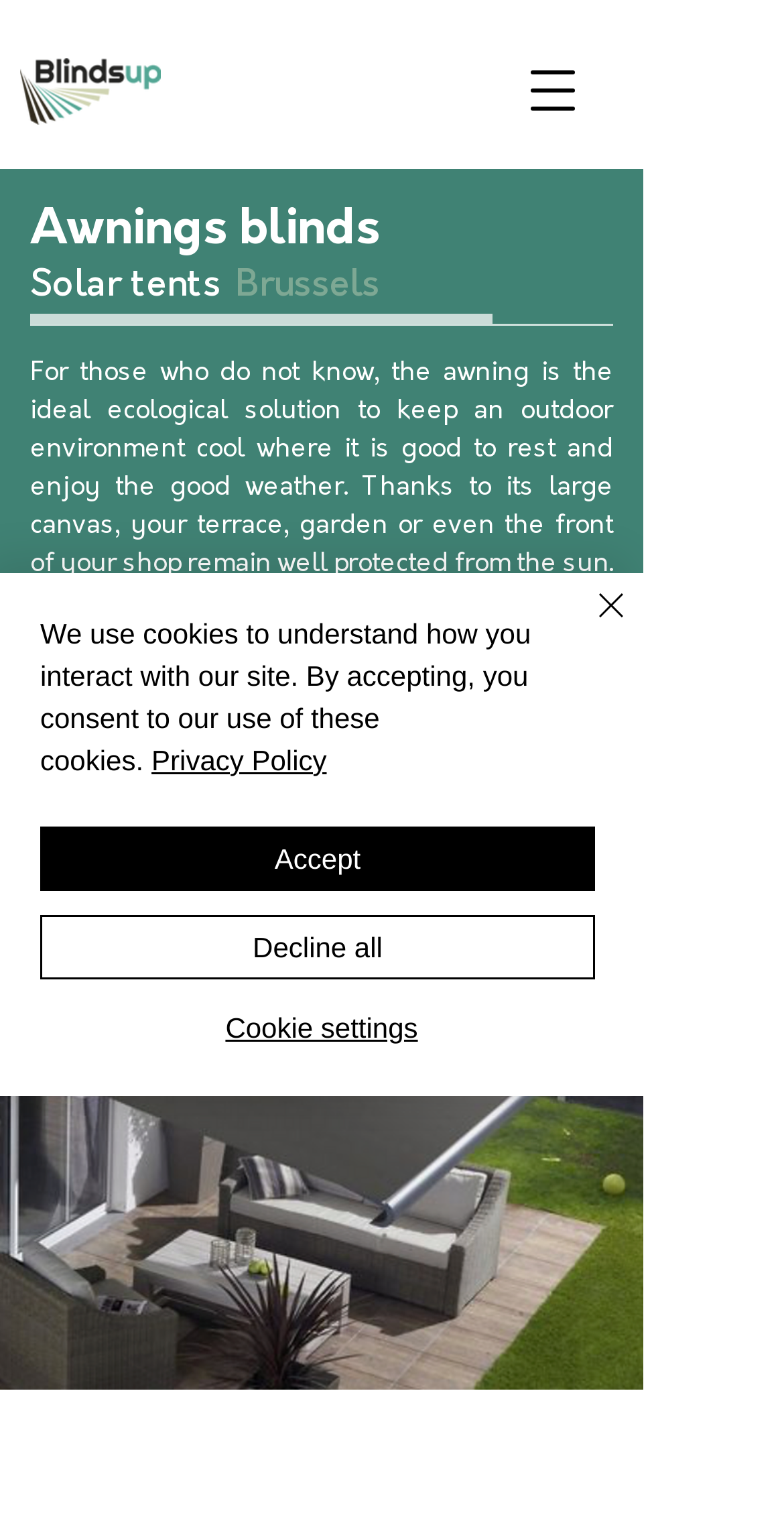Please locate the bounding box coordinates of the element that needs to be clicked to achieve the following instruction: "Open navigation menu". The coordinates should be four float numbers between 0 and 1, i.e., [left, top, right, bottom].

[0.641, 0.027, 0.769, 0.093]